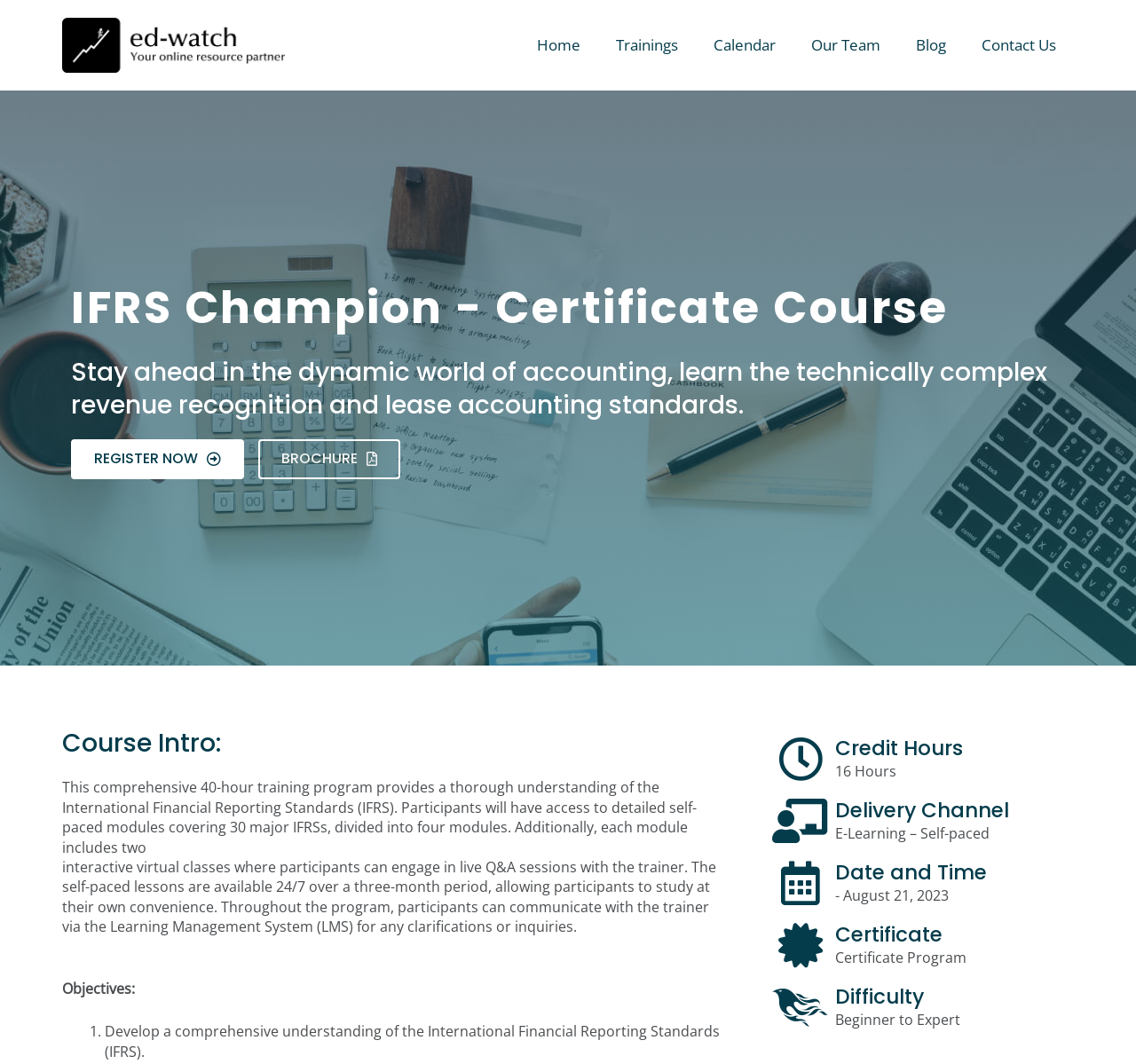Can you locate the main headline on this webpage and provide its text content?

IFRS Champion - Certificate Course